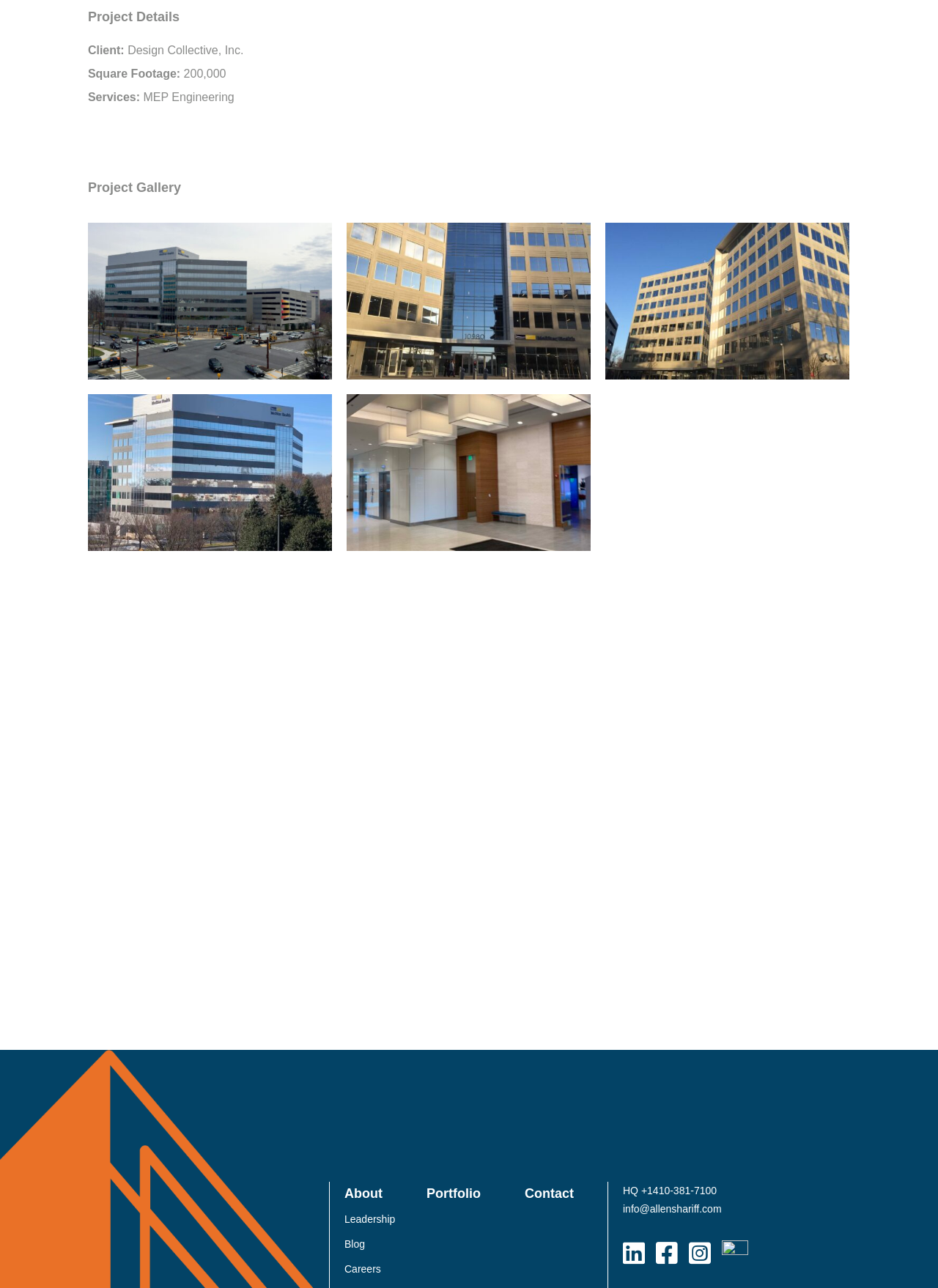What is the square footage of the project?
Give a single word or phrase answer based on the content of the image.

200,000